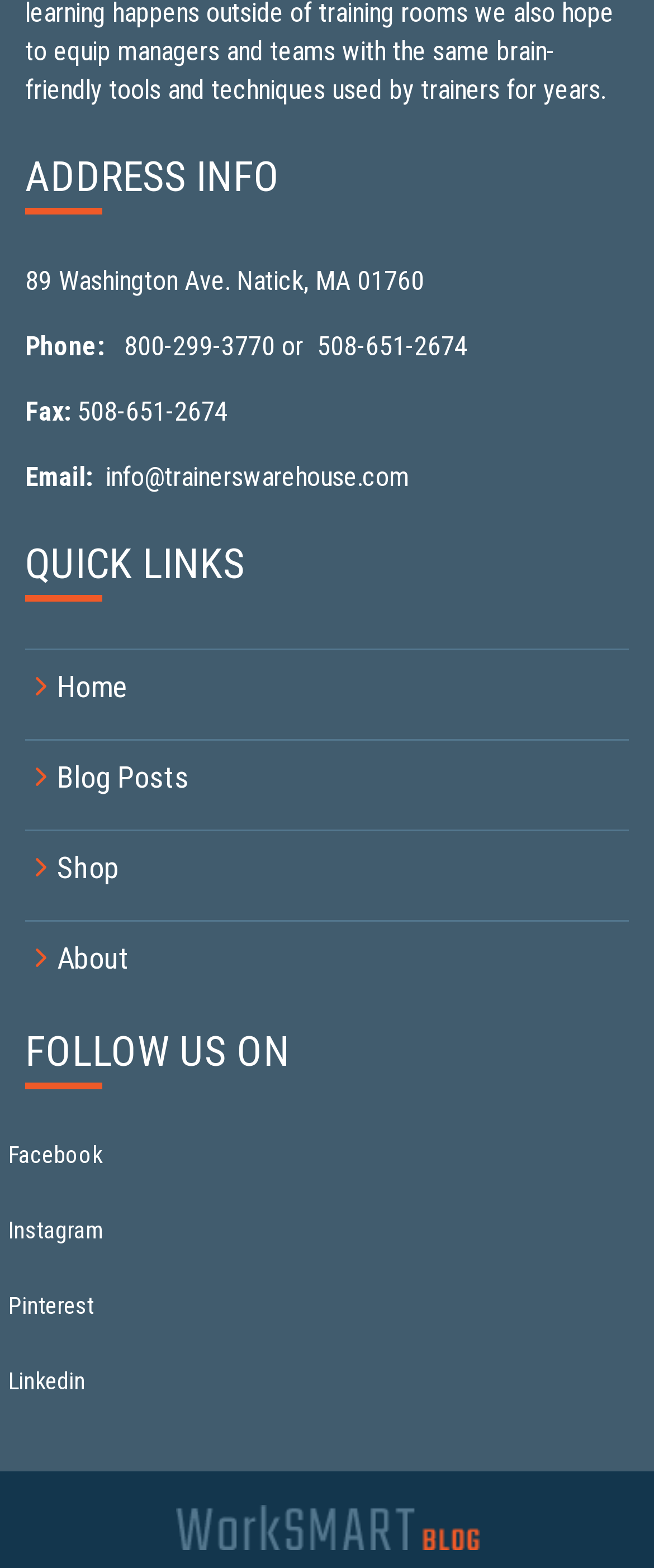Locate the coordinates of the bounding box for the clickable region that fulfills this instruction: "Go to the home page".

[0.038, 0.413, 0.962, 0.46]